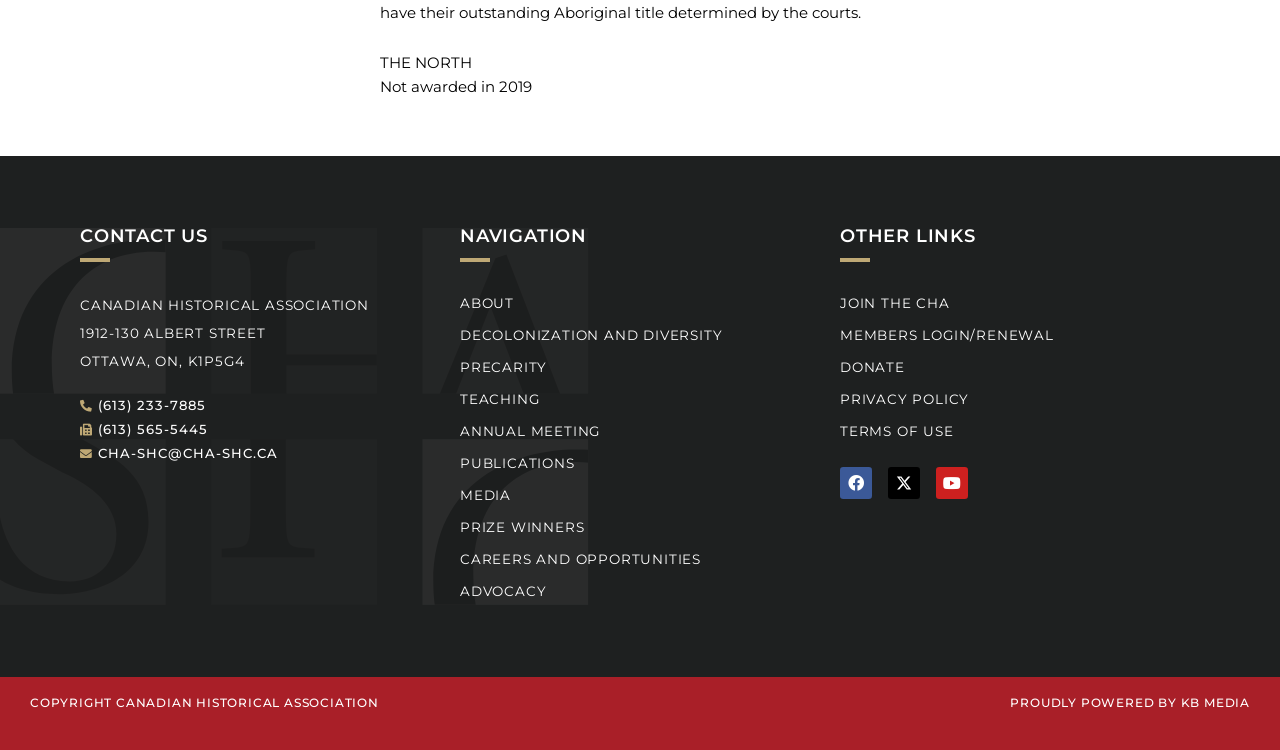Locate the bounding box coordinates of the clickable area needed to fulfill the instruction: "Write a comment".

None